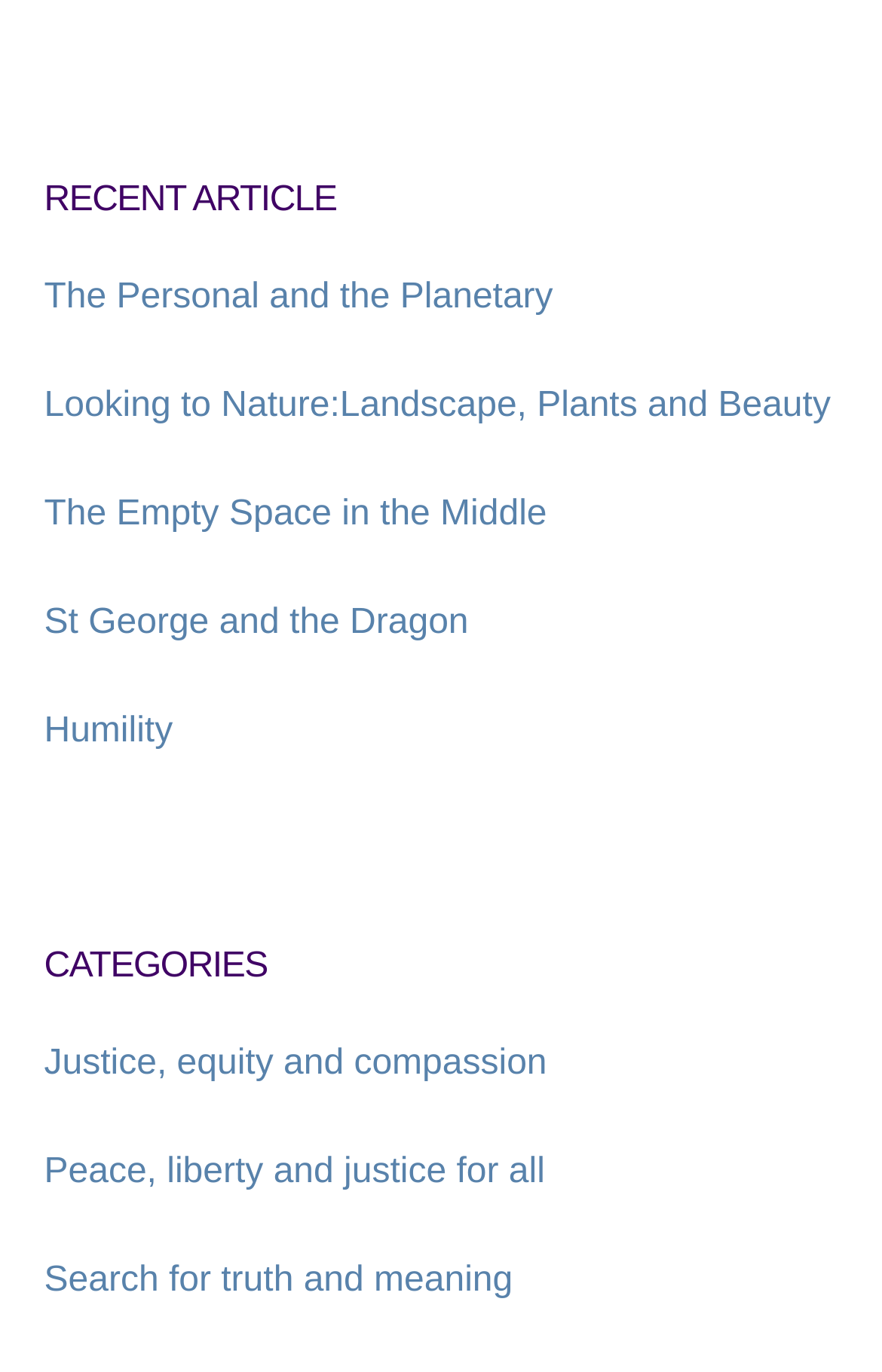Please determine the bounding box coordinates of the area that needs to be clicked to complete this task: 'View the article about Humility'. The coordinates must be four float numbers between 0 and 1, formatted as [left, top, right, bottom].

[0.05, 0.519, 0.196, 0.547]